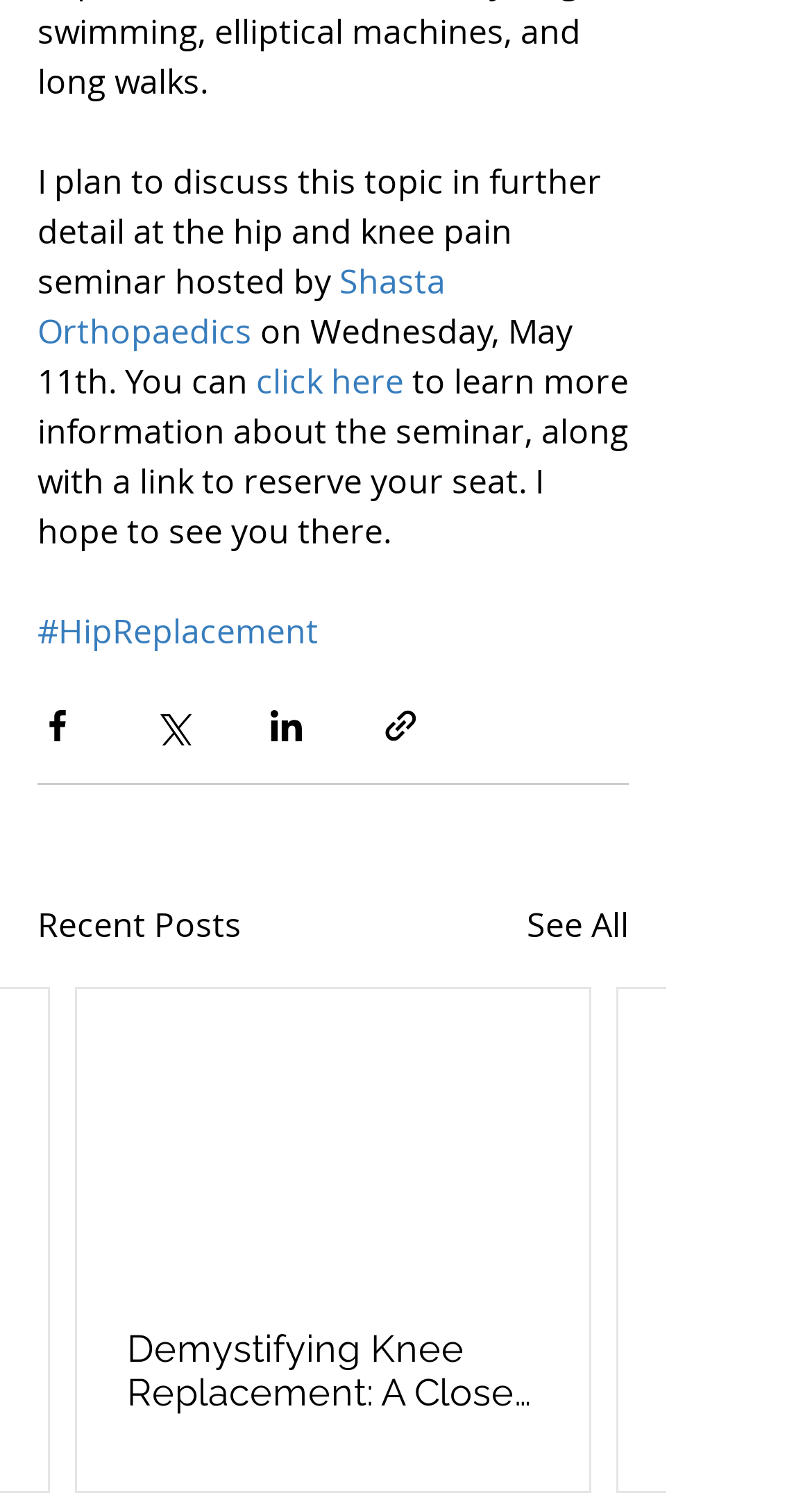Using the image as a reference, answer the following question in as much detail as possible:
What is the date of the seminar?

The date of the seminar can be determined by reading the text 'on Wednesday, May 11th' which indicates that the seminar is taking place on May 11th.